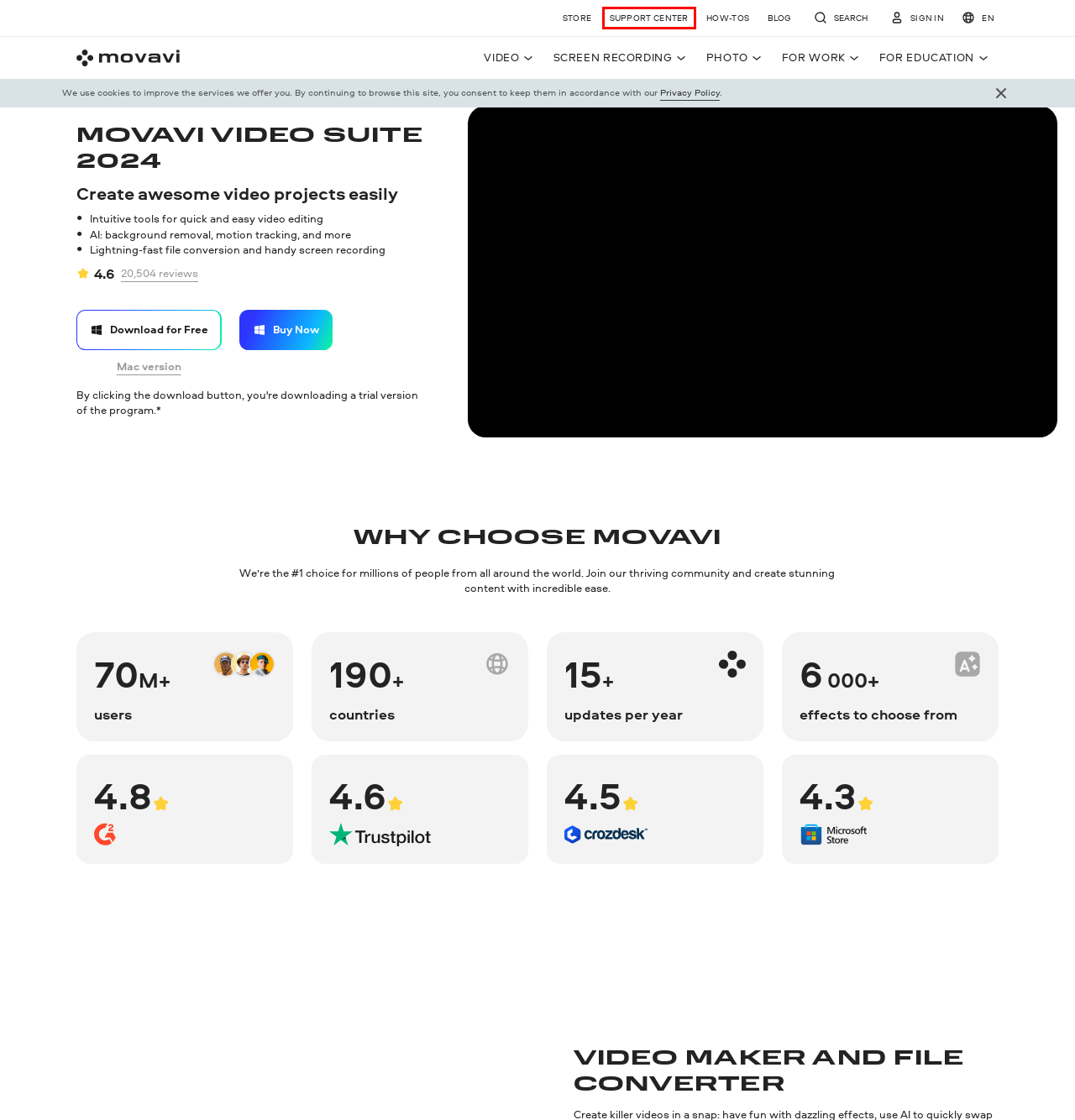You have a screenshot of a webpage, and a red bounding box highlights an element. Select the webpage description that best fits the new page after clicking the element within the bounding box. Options are:
A. Movavi Reviews | Read Customer Service Reviews of www.movavi.com
B. Free PDF Tools & Online PDF Converters – PDFChef
C. Privacy Policy – Movavi
D. Video Creator for Mac by Movavi | How to Create a Video on Mac
E. Support : Movavi Support
F. Online Video Converter | Convert Video & Audio for Free
G. Movavi Video Suite | Buy Now
H. Movavi Support Center

H